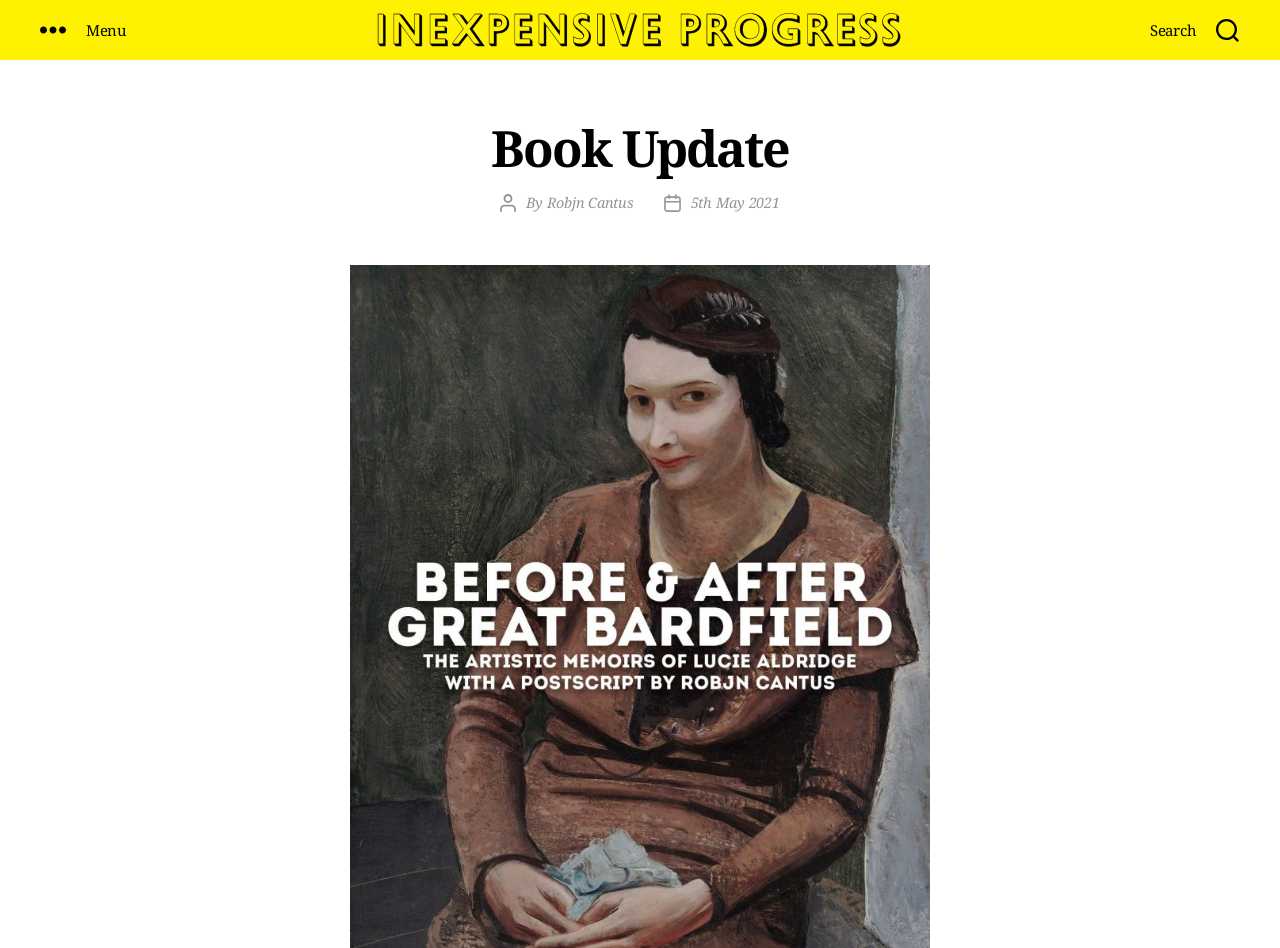Given the webpage screenshot and the description, determine the bounding box coordinates (top-left x, top-left y, bottom-right x, bottom-right y) that define the location of the UI element matching this description: Search

[0.867, 0.008, 1.0, 0.055]